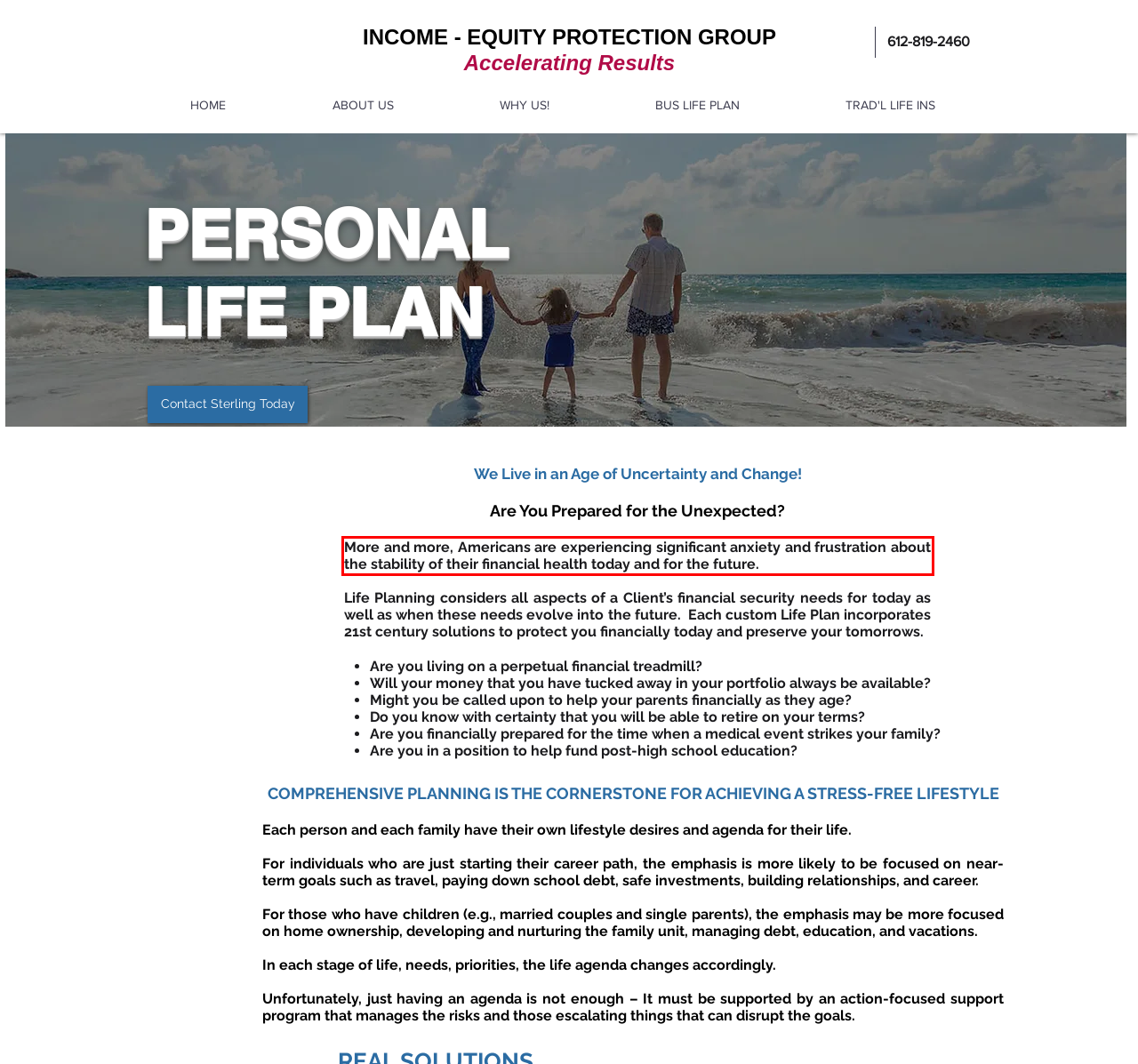Using the provided webpage screenshot, recognize the text content in the area marked by the red bounding box.

More and more, Americans are experiencing significant anxiety and frustration about the stability of their financial health today and for the future.